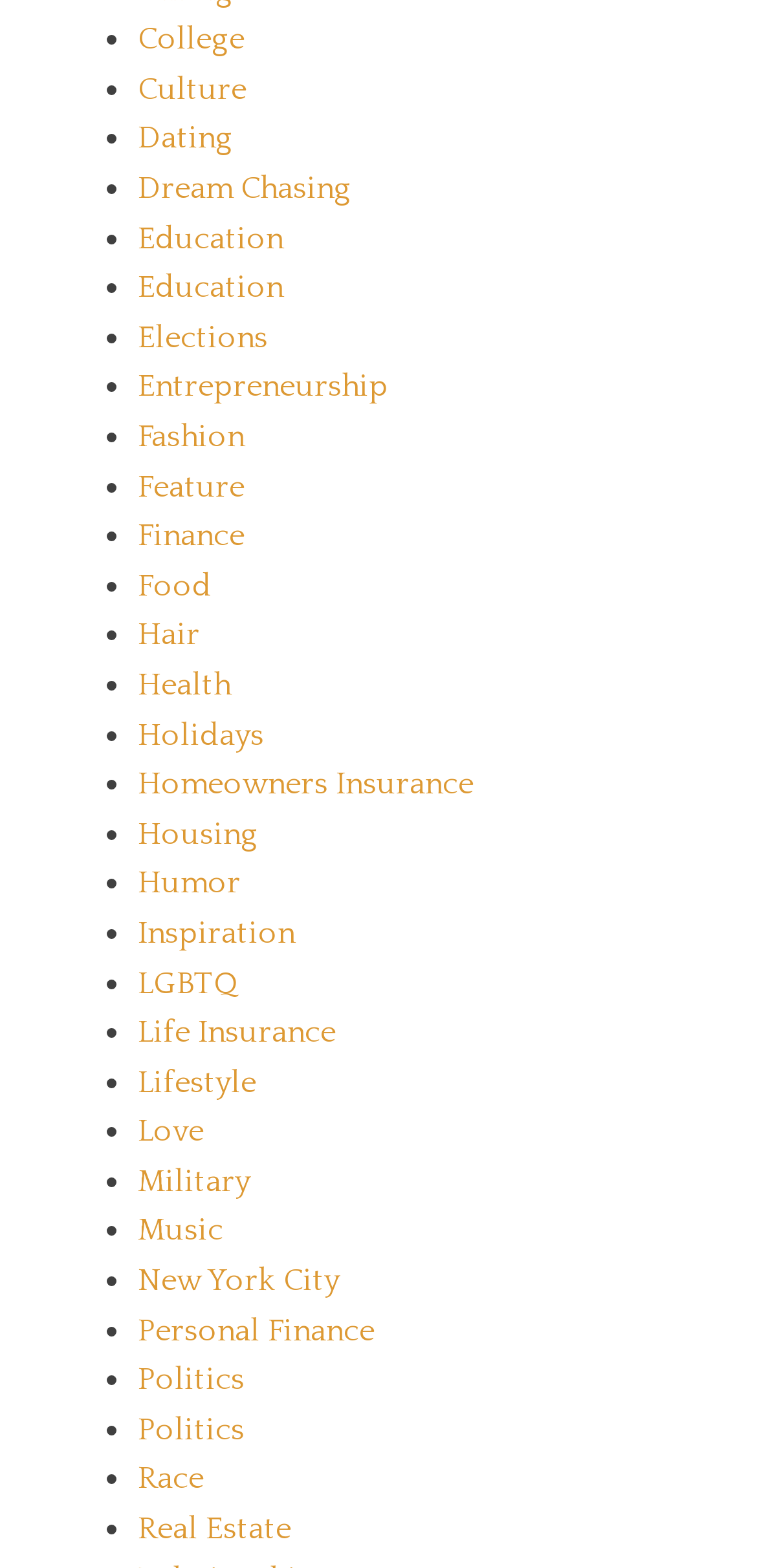Specify the bounding box coordinates of the element's area that should be clicked to execute the given instruction: "Click on College". The coordinates should be four float numbers between 0 and 1, i.e., [left, top, right, bottom].

[0.182, 0.014, 0.323, 0.036]